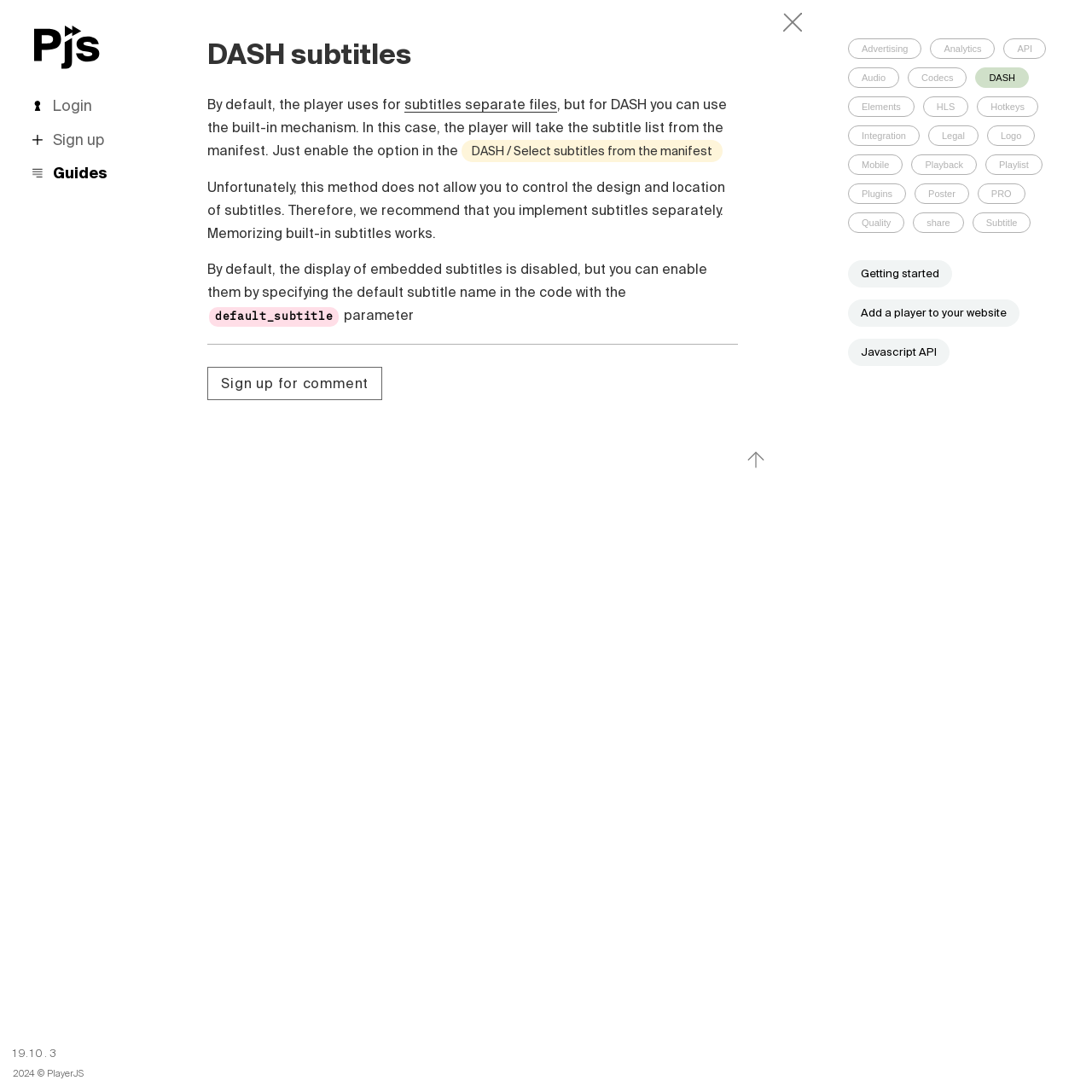Specify the bounding box coordinates for the region that must be clicked to perform the given instruction: "Click on the 'Guides' link".

[0.016, 0.143, 0.174, 0.174]